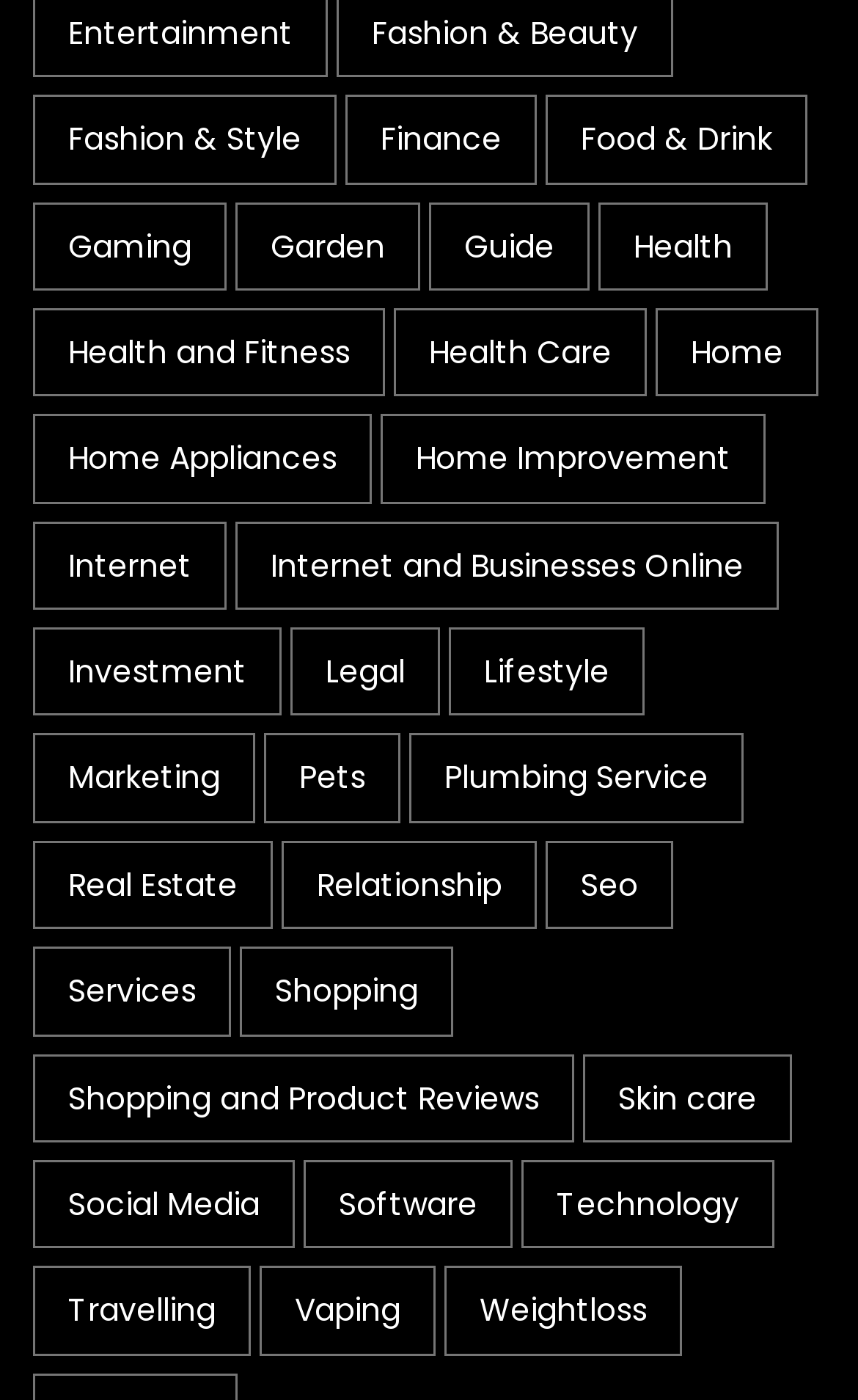Identify the coordinates of the bounding box for the element that must be clicked to accomplish the instruction: "Explore Health and Fitness".

[0.038, 0.22, 0.449, 0.283]